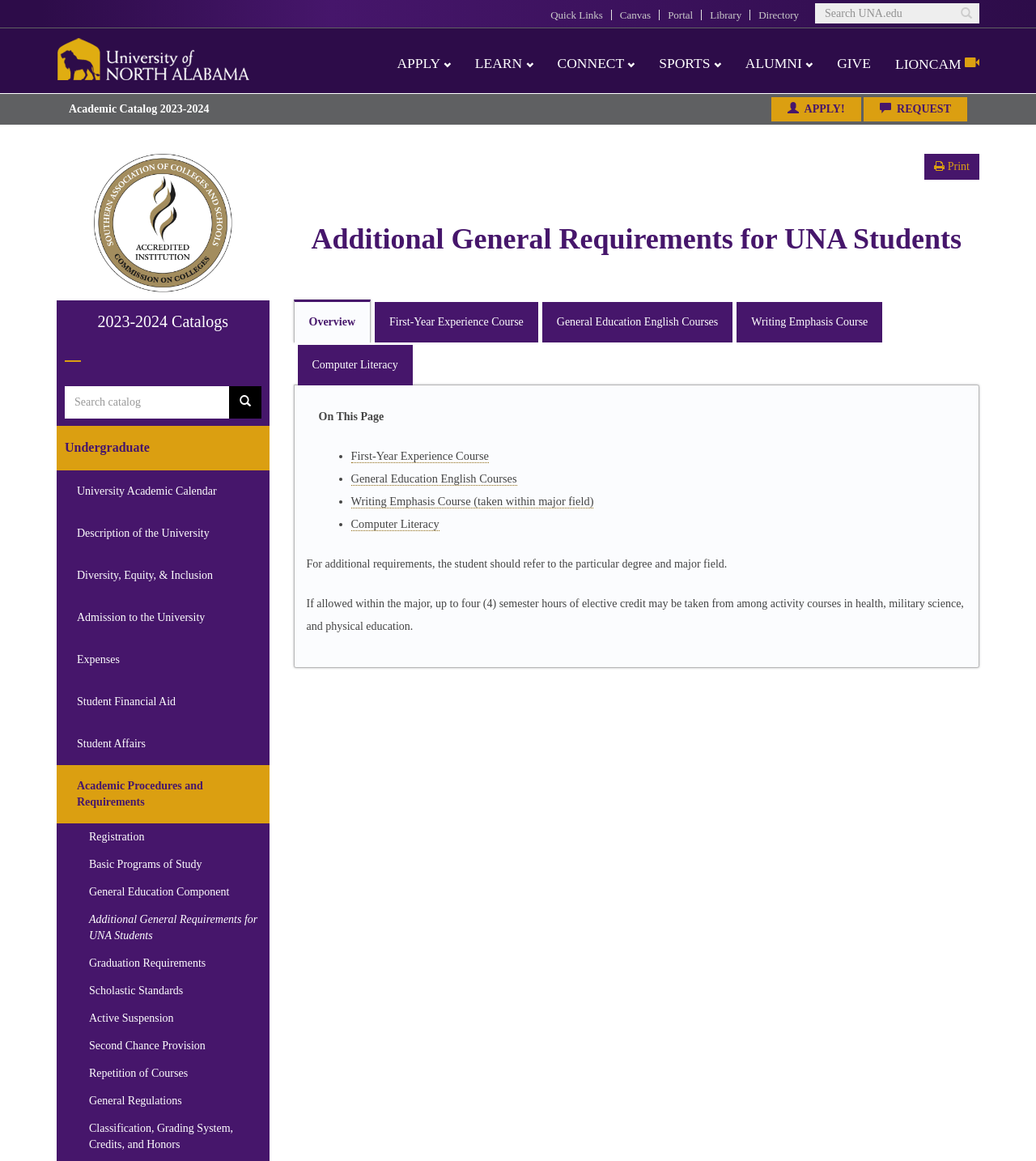What is the name of the university?
Using the image, elaborate on the answer with as much detail as possible.

I found the answer by looking at the heading 'University of North Alabama' which is located at the top of the webpage.